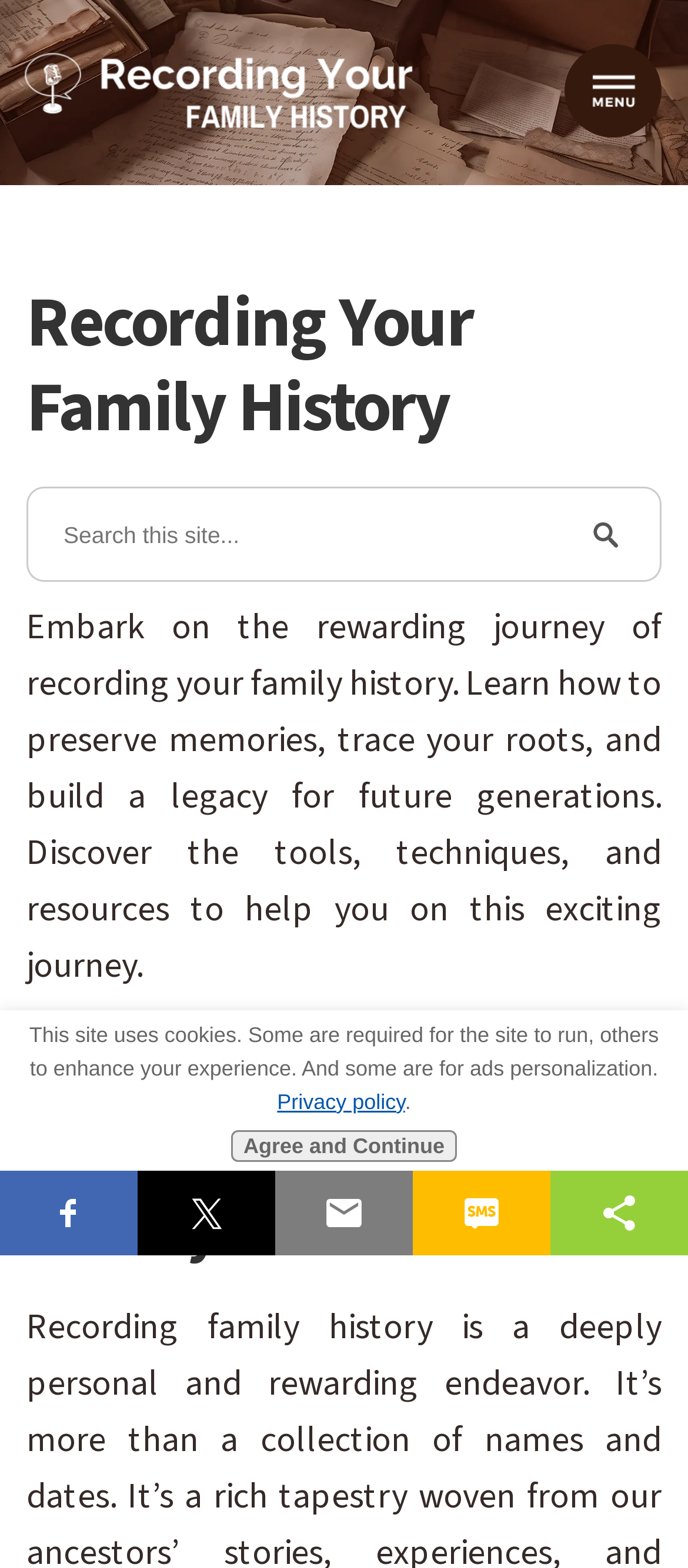What is the title of the second heading?
Use the image to give a comprehensive and detailed response to the question.

The second heading is located below the main heading and has the title 'The Significance of Recording Your Family History', which suggests that it is a subtopic related to the main theme of the website.